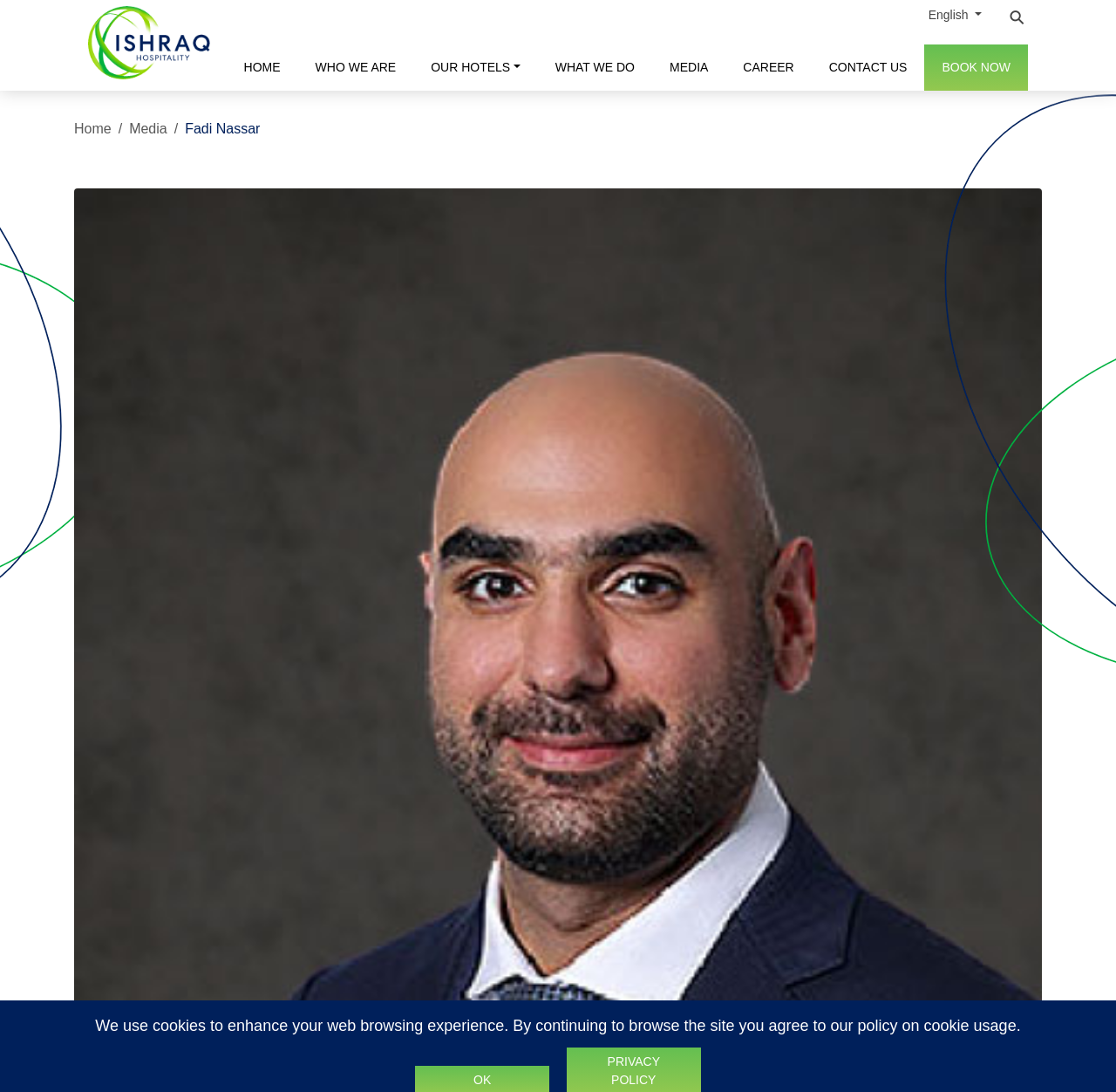Please find and report the bounding box coordinates of the element to click in order to perform the following action: "Switch to English". The coordinates should be expressed as four float numbers between 0 and 1, in the format [left, top, right, bottom].

[0.821, 0.0, 0.891, 0.028]